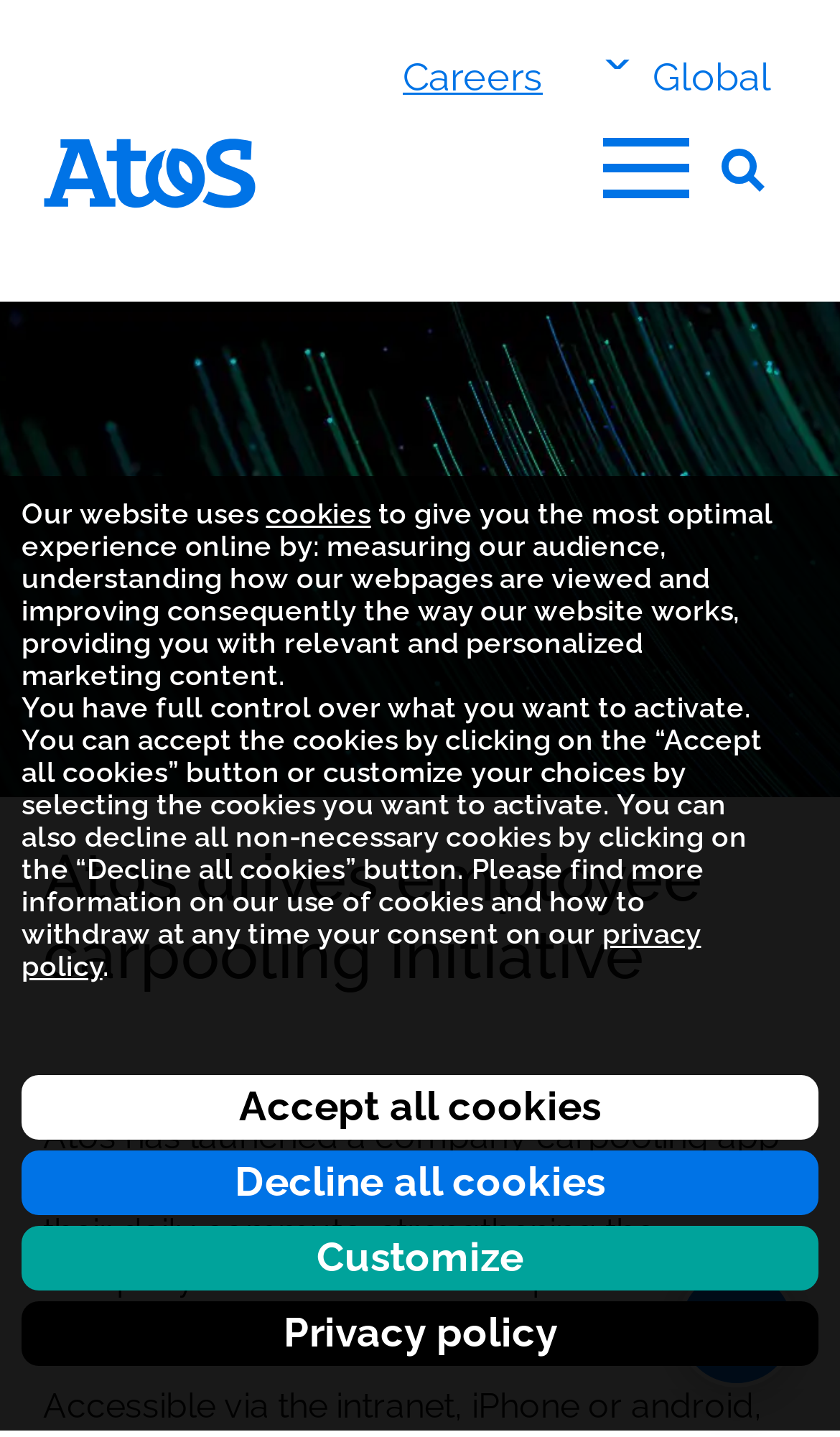Use a single word or phrase to answer the following:
What is the company launching to support its employees?

carpooling app